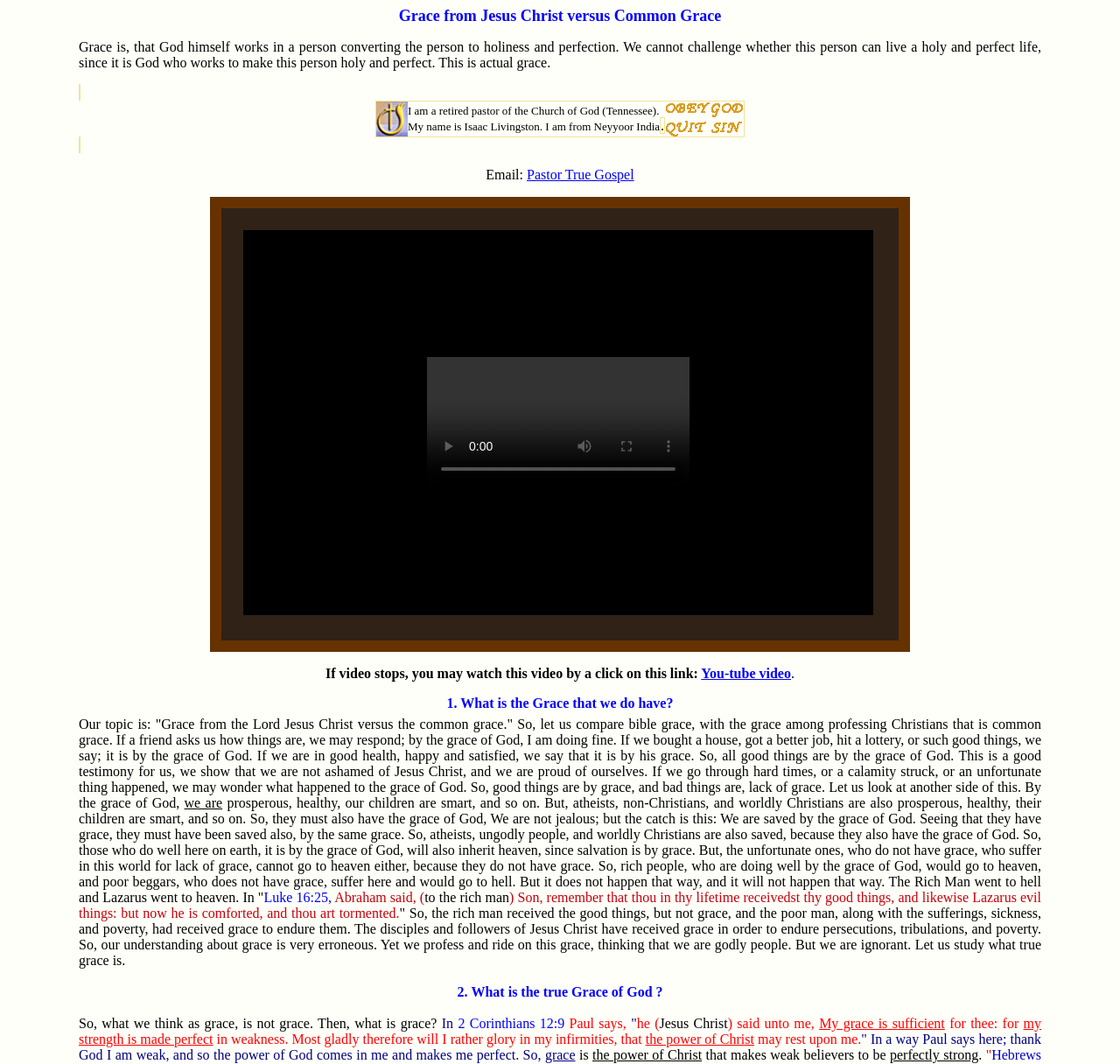Extract the main title from the webpage.

Grace from Jesus Christ versus Common Grace